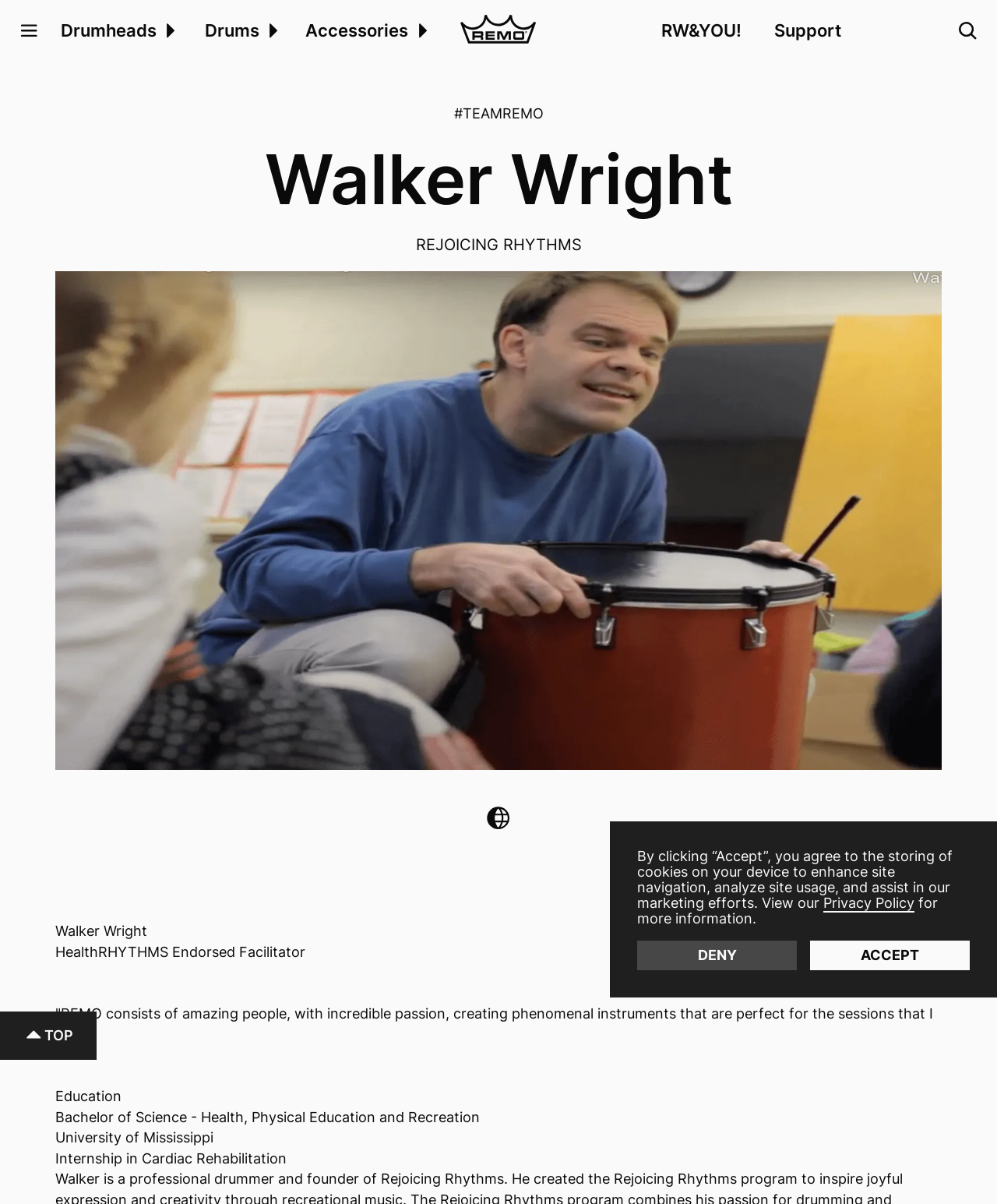Please specify the bounding box coordinates of the clickable region necessary for completing the following instruction: "Click the 'Drumheads' menu item". The coordinates must consist of four float numbers between 0 and 1, i.e., [left, top, right, bottom].

[0.061, 0.015, 0.157, 0.036]